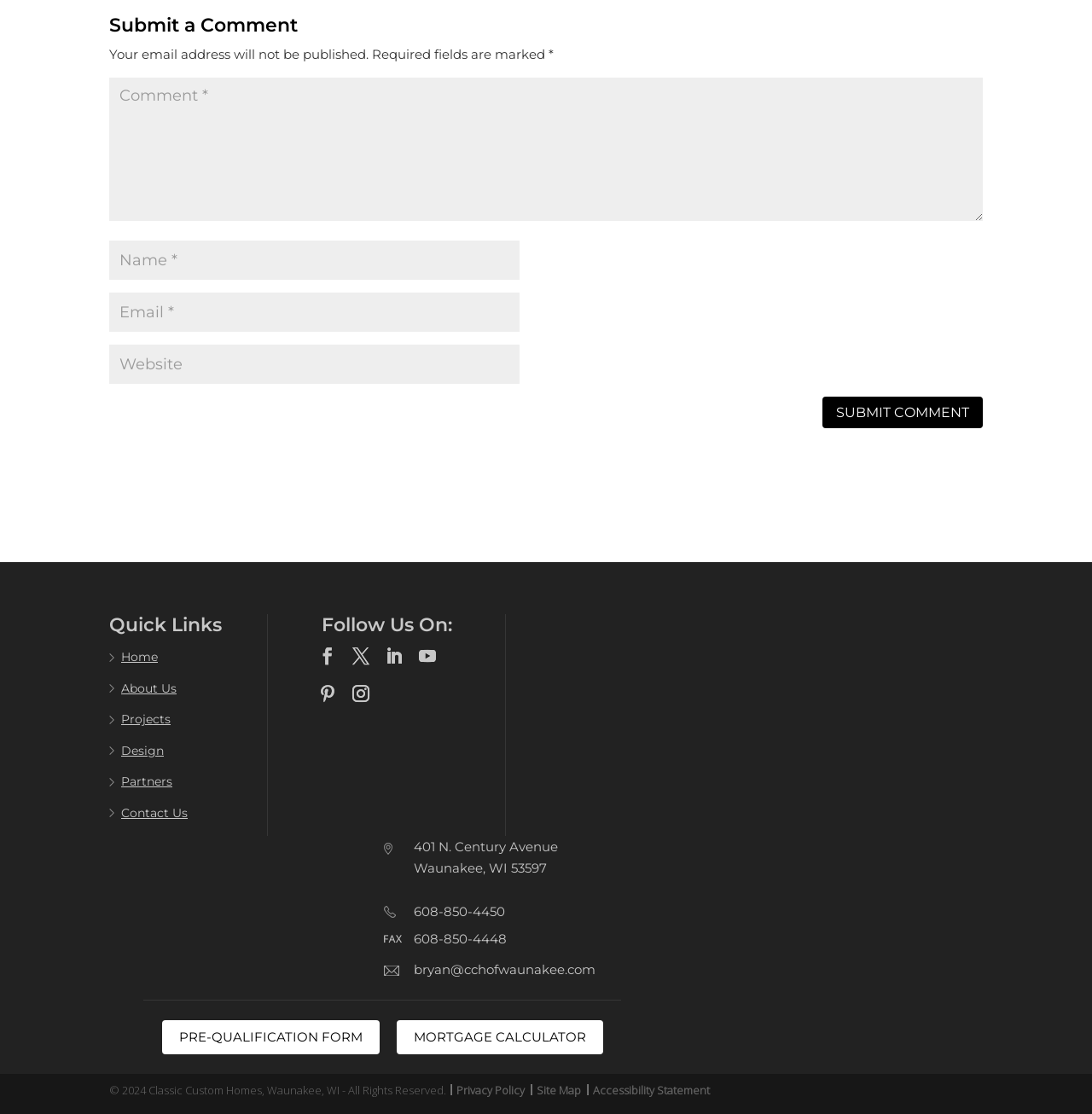Please mark the bounding box coordinates of the area that should be clicked to carry out the instruction: "Visit the home page".

[0.111, 0.583, 0.145, 0.597]